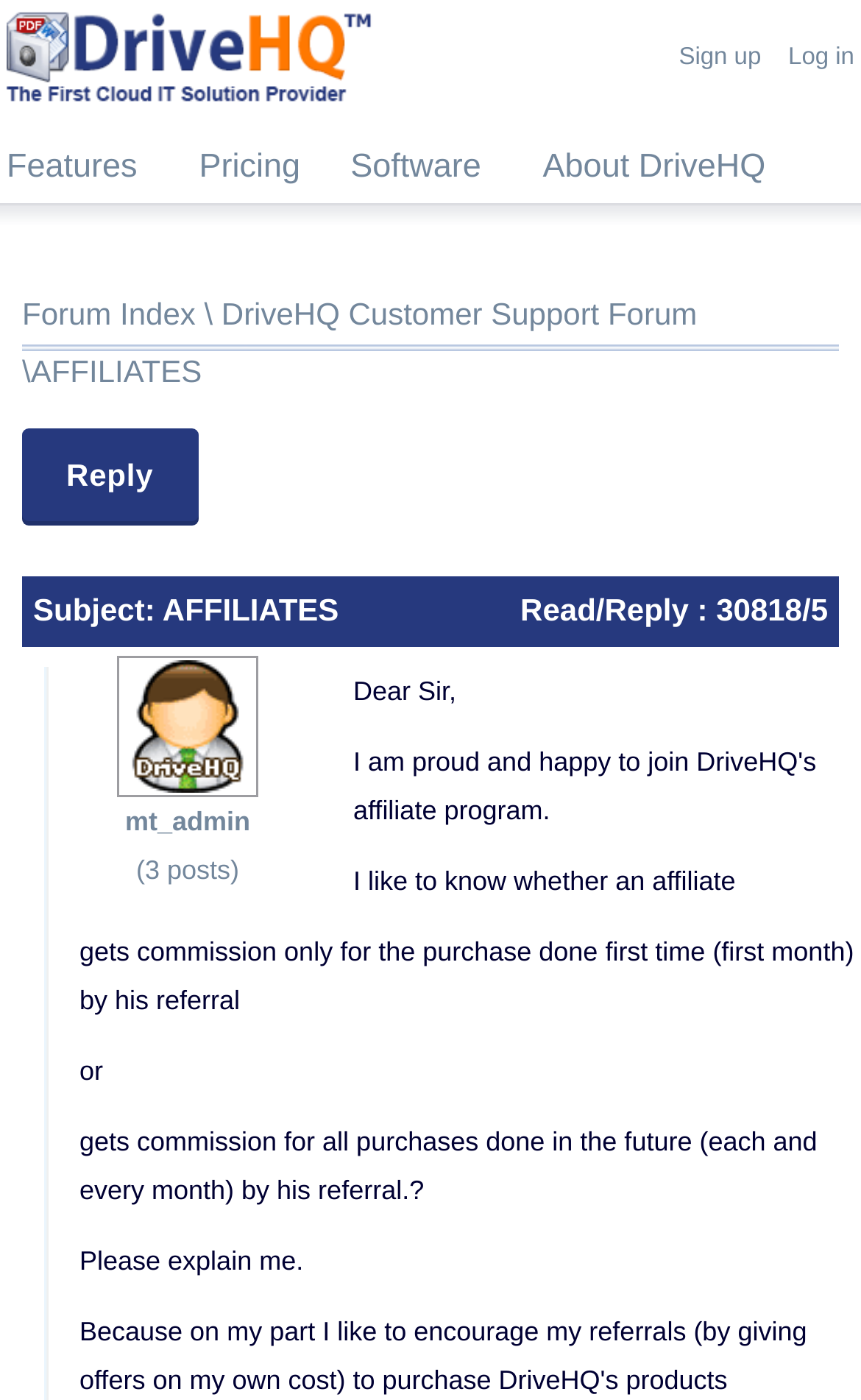Can you find the bounding box coordinates of the area I should click to execute the following instruction: "Go to the forum index"?

[0.026, 0.212, 0.227, 0.237]